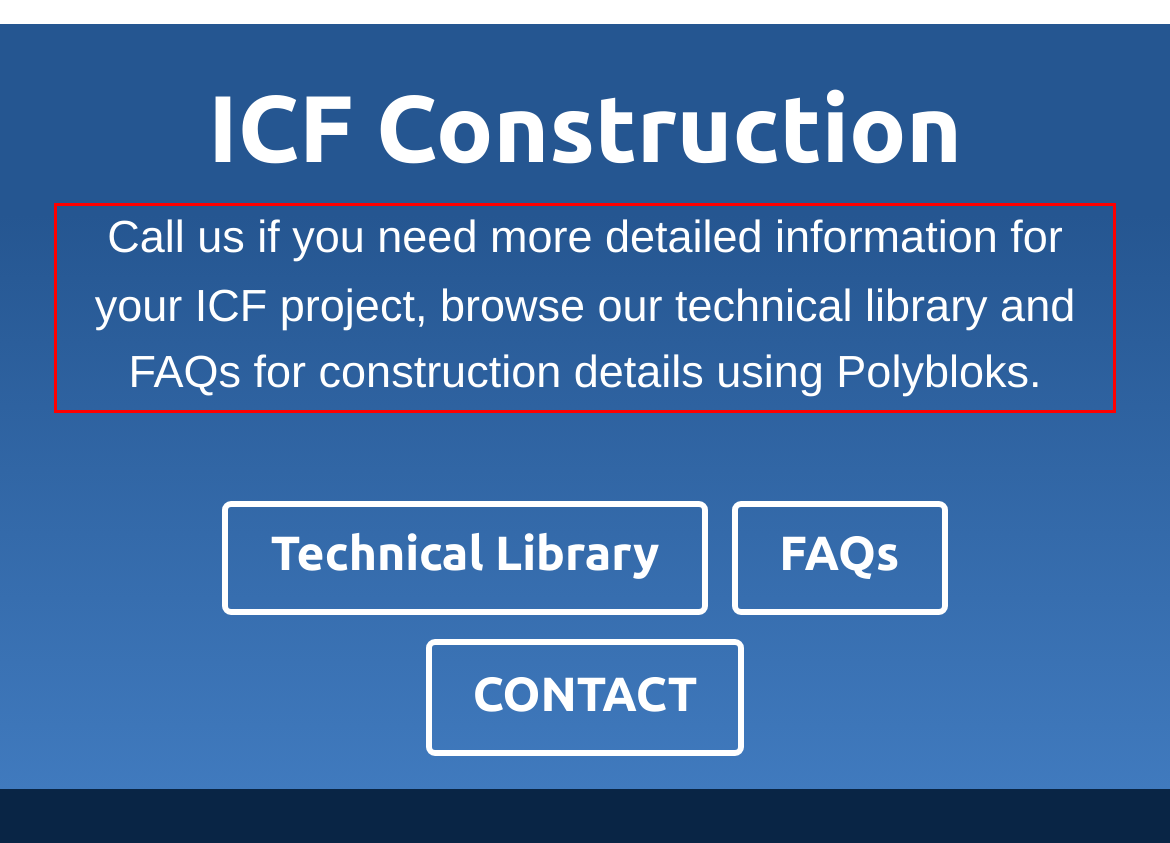Your task is to recognize and extract the text content from the UI element enclosed in the red bounding box on the webpage screenshot.

Call us if you need more detailed information for your ICF project, browse our technical library and FAQs for construction details using Polybloks.